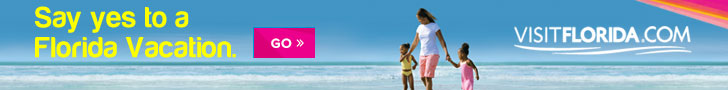Generate an in-depth description of the visual content.

The image features a vibrant advertisement promoting Florida vacations. It showcases a cheerful family walking along a sunny beach, highlighting the inviting atmosphere of the state. The text reads "Say yes to a Florida Vacation," encouraging viewers to consider a getaway. A prominent "GO" button adds an interactive element, urging them to explore further. On the right side, the website, "VISITFLORIDA.COM," is displayed, emphasizing the resource for planning a memorable trip. The bright blue sky and soft ocean waves create an idyllic backdrop, evoking a sense of relaxation and adventure.